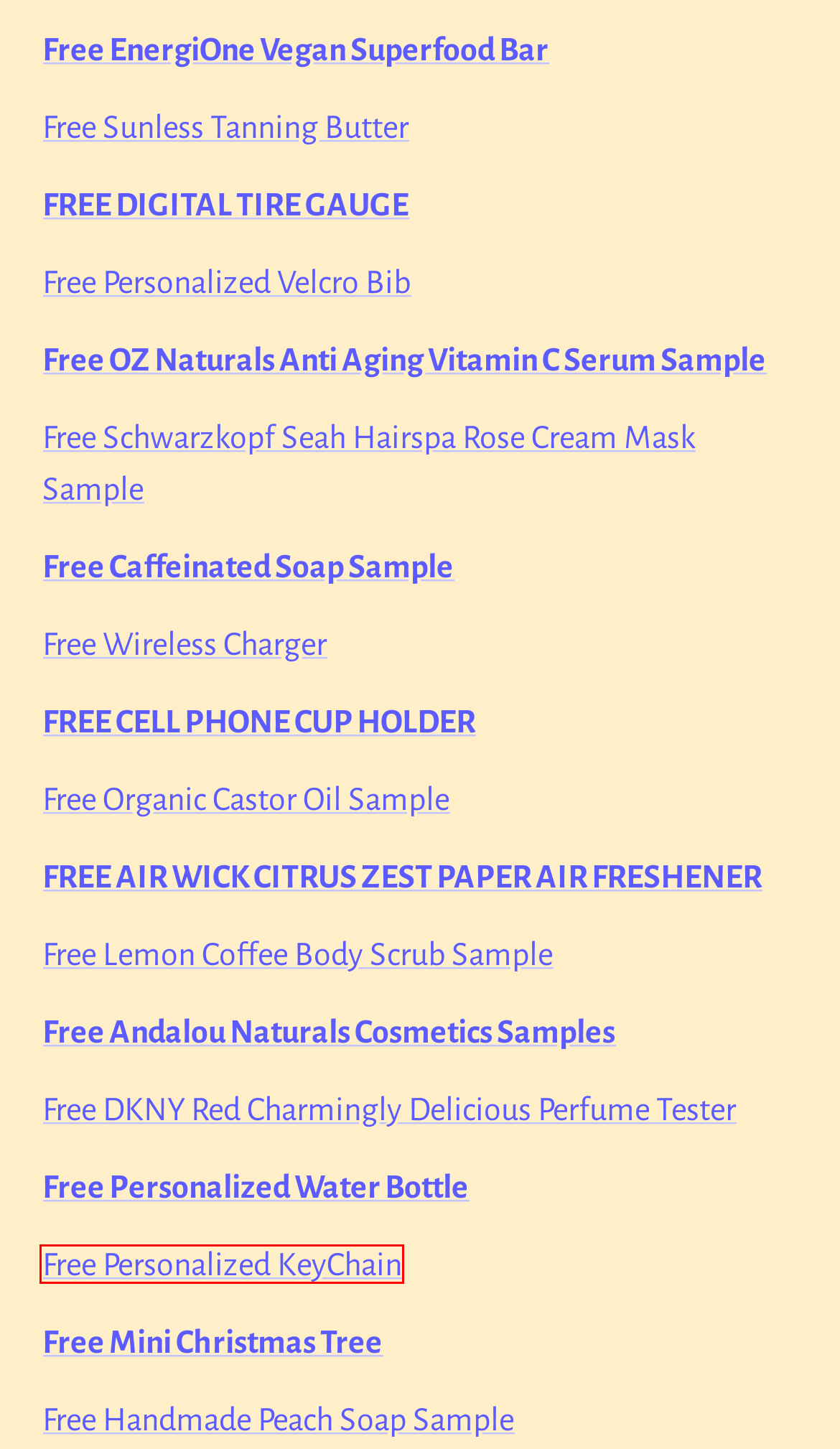You have a screenshot of a webpage where a red bounding box highlights a specific UI element. Identify the description that best matches the resulting webpage after the highlighted element is clicked. The choices are:
A. Free DKNY Red Charmingly Delicious perfume tester – Skin Makeover Store
B. Free Air Wick Citrus Zest Paper Air Freshener - Grand Prix Carwash & Lube Center
C. Free Personalized KeyChain
D. Free Body Scrub - Get a free sample by mail from Salon And Day SPA.
E. Free OZ Naturals Anti Aging Vitamin C Serum Sample
F. Free Digital Tire Gauge - Grand Prix Carwash & Lube Center
G. Free Organic Castor Oil Sample from Salon and Day SPA
H. Free Caffeinated Soap Sample – Skin Makeover Store

C